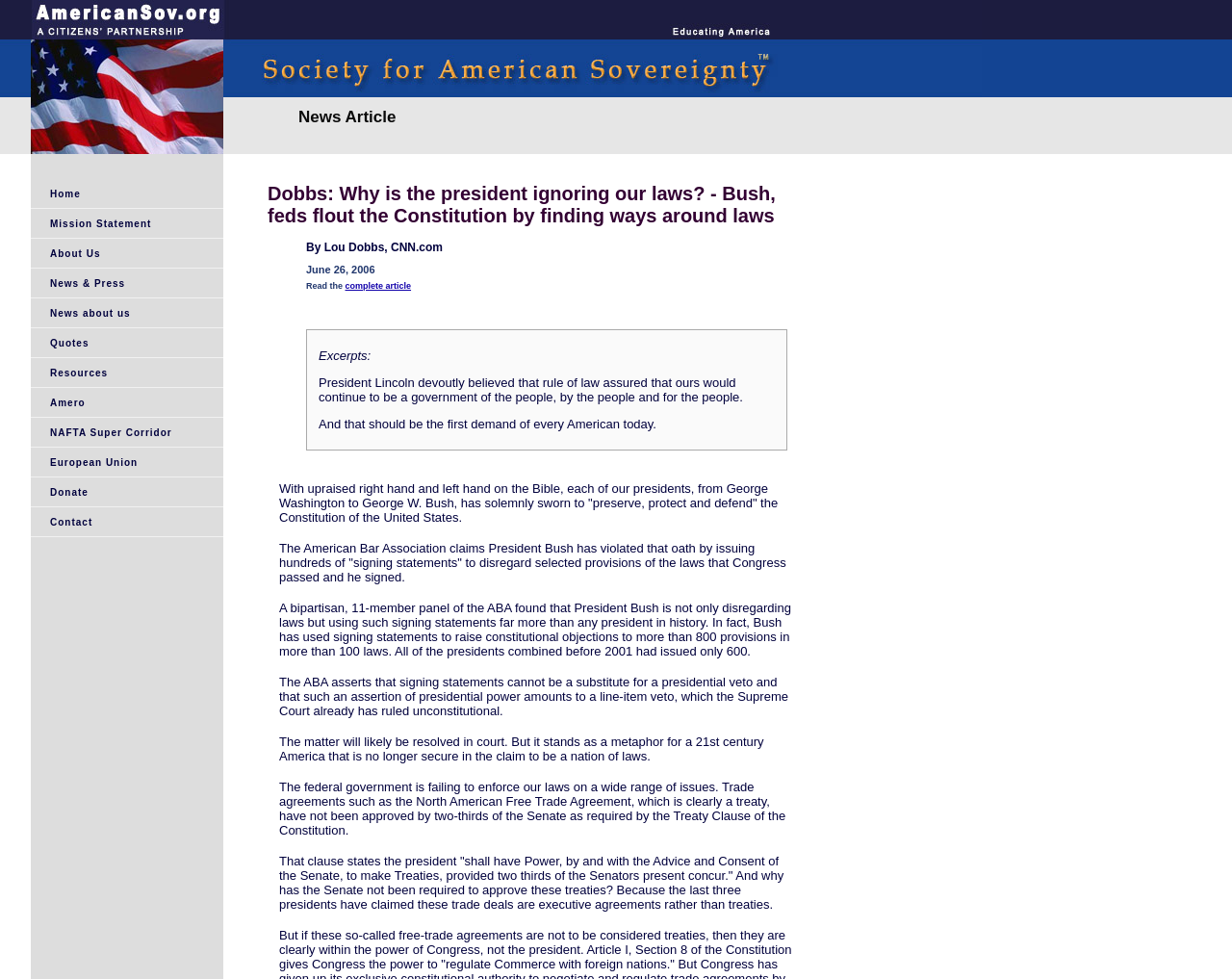Identify the bounding box coordinates for the UI element mentioned here: "European Union". Provide the coordinates as four float values between 0 and 1, i.e., [left, top, right, bottom].

[0.025, 0.457, 0.181, 0.487]